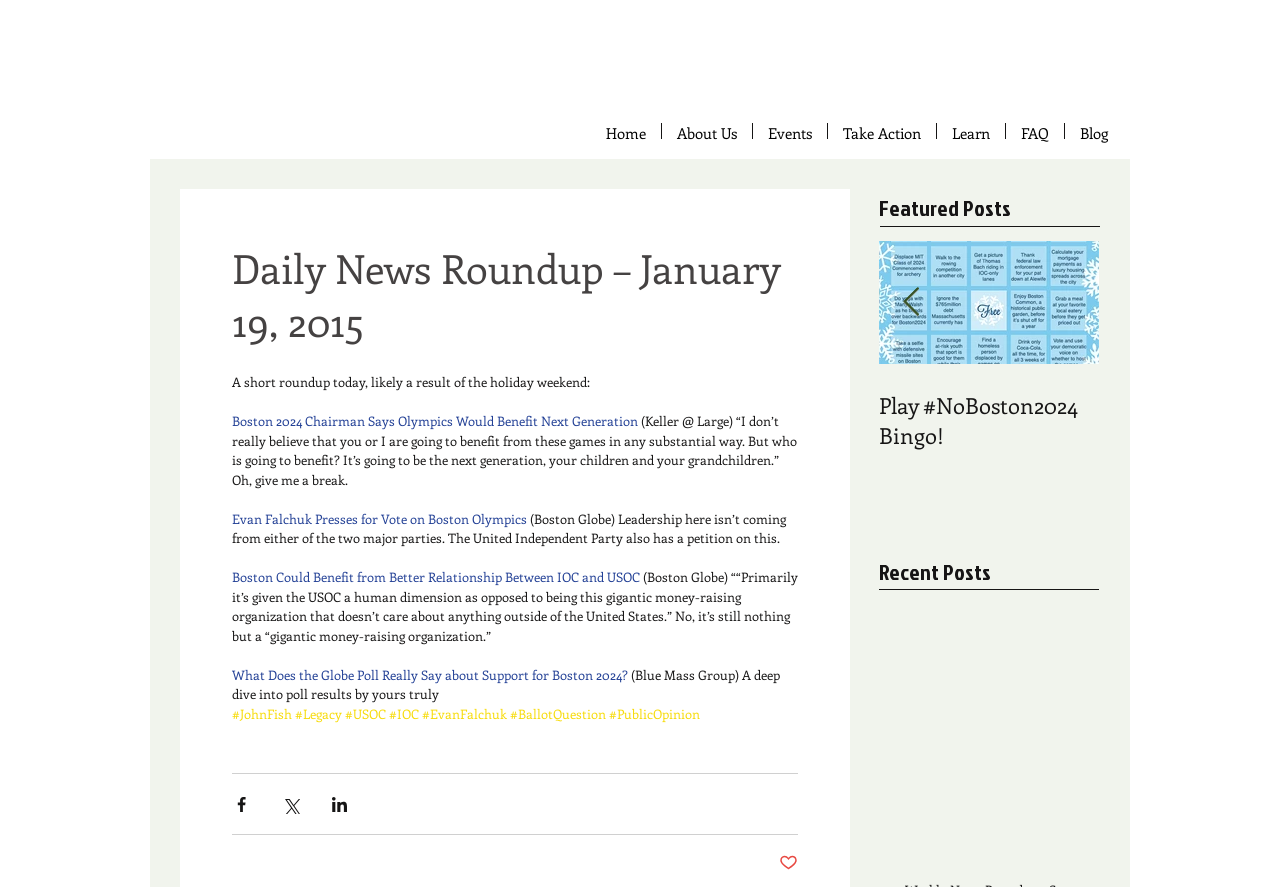Respond to the following question using a concise word or phrase: 
How many links are there in the first article?

5